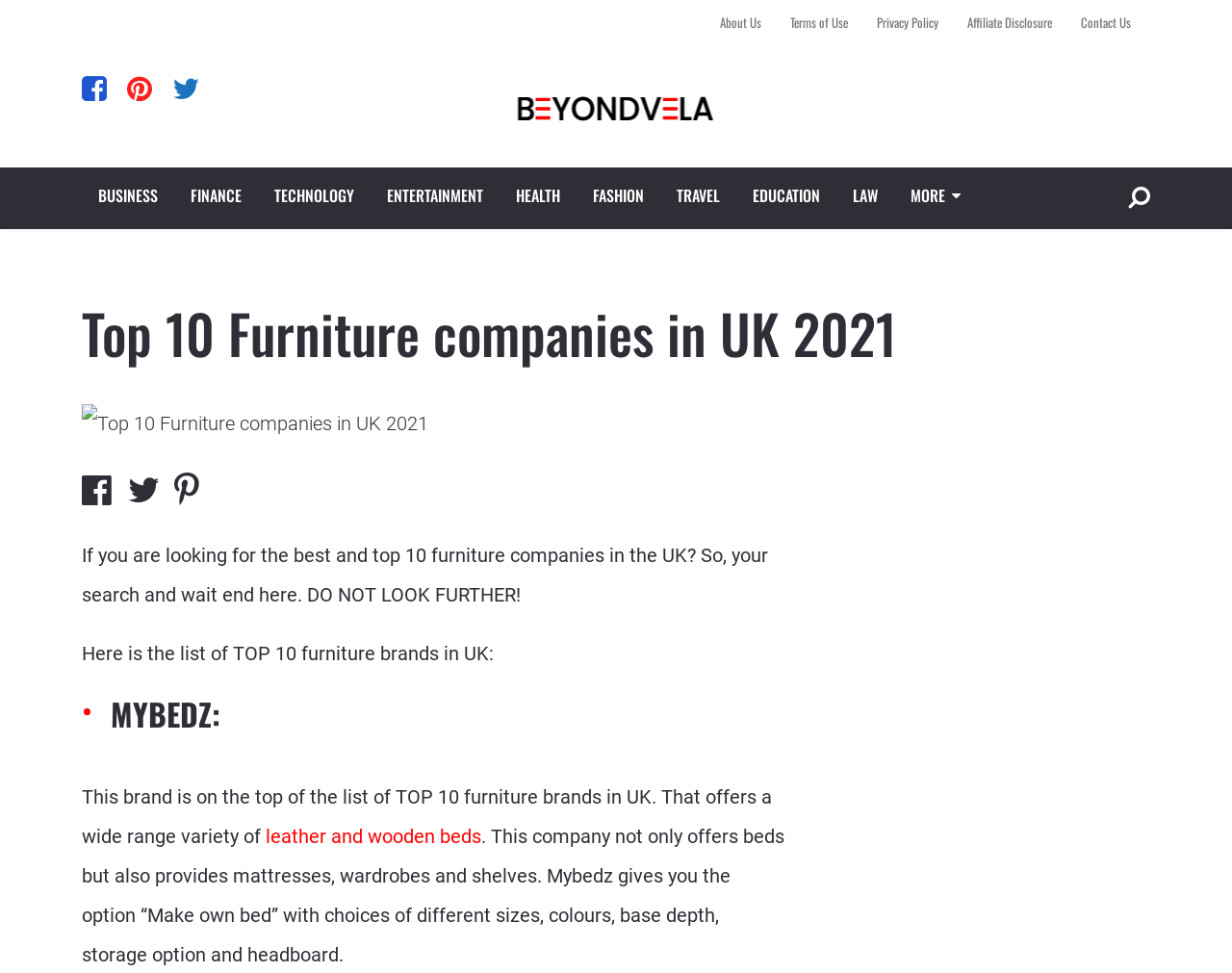Please find the bounding box coordinates of the element that must be clicked to perform the given instruction: "Visit Beyondvela". The coordinates should be four float numbers from 0 to 1, i.e., [left, top, right, bottom].

[0.414, 0.079, 0.586, 0.141]